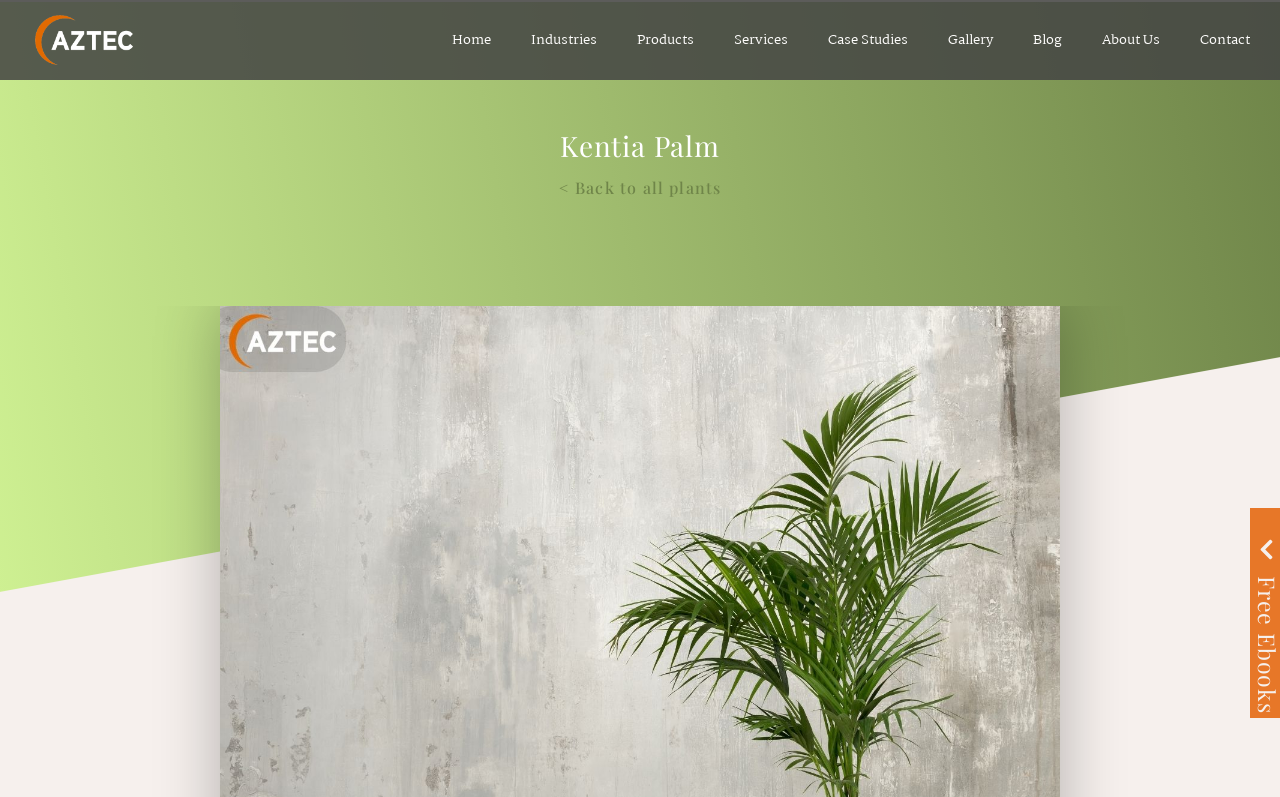Provide the bounding box coordinates for the UI element described in this sentence: "Offtrack". The coordinates should be four float values between 0 and 1, i.e., [left, top, right, bottom].

None